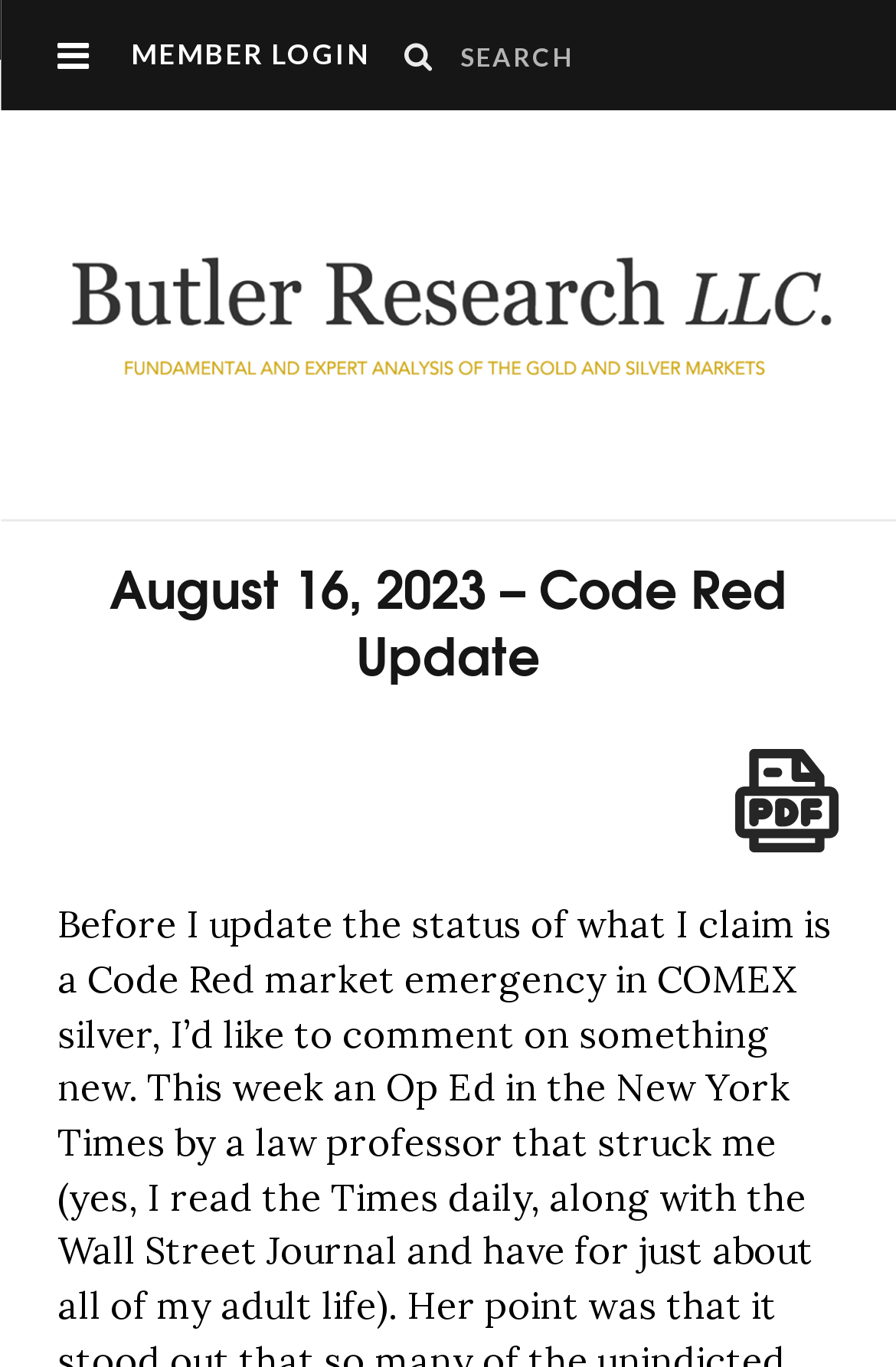Use the details in the image to answer the question thoroughly: 
What is the main topic of the webpage?

I looked at the heading element and found that it contains the text 'August 16, 2023 – Code Red Update', which suggests that the main topic of the webpage is the 'Code Red Update'.